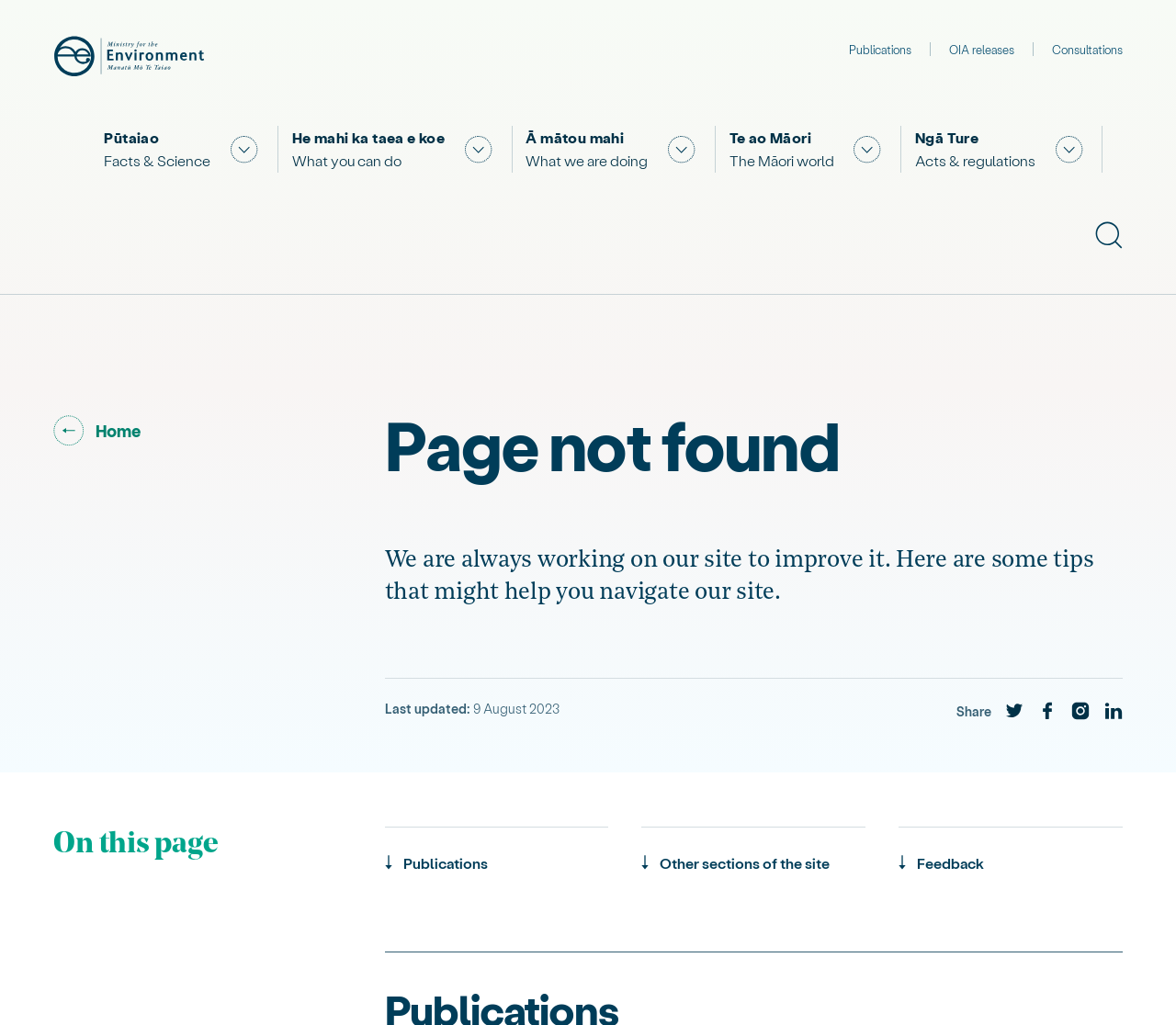Indicate the bounding box coordinates of the element that must be clicked to execute the instruction: "Go to the Publications page". The coordinates should be given as four float numbers between 0 and 1, i.e., [left, top, right, bottom].

[0.721, 0.041, 0.775, 0.055]